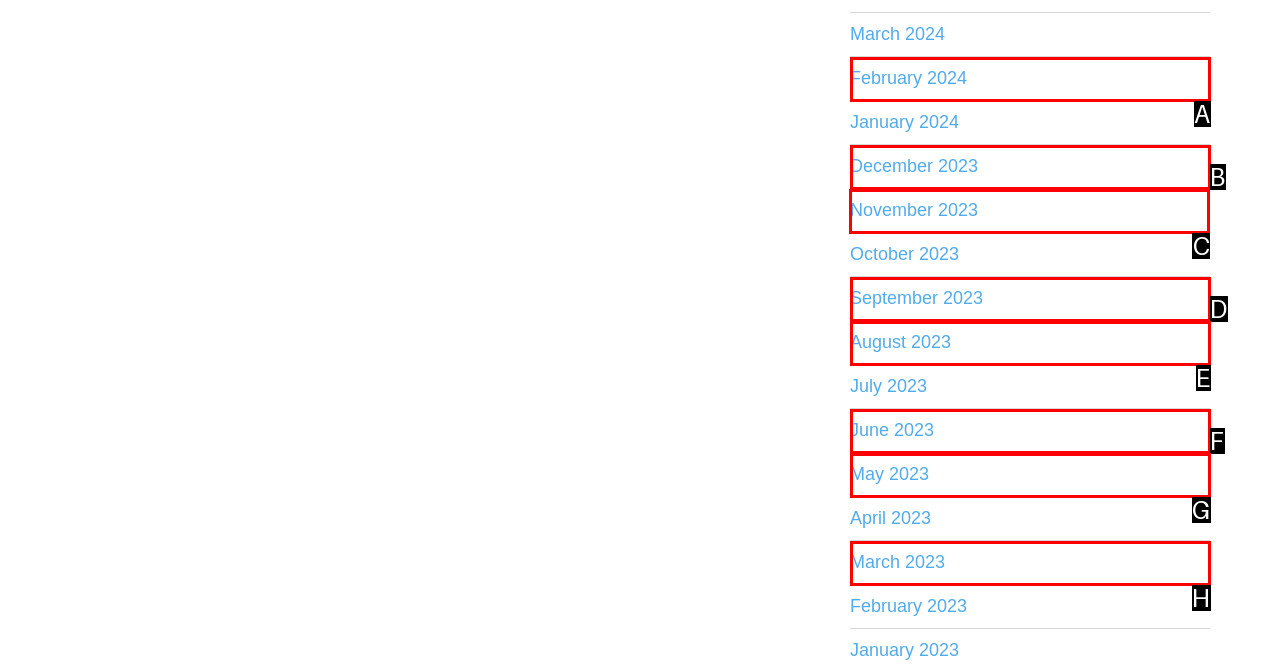Which option should be clicked to execute the task: check November 2023?
Reply with the letter of the chosen option.

C